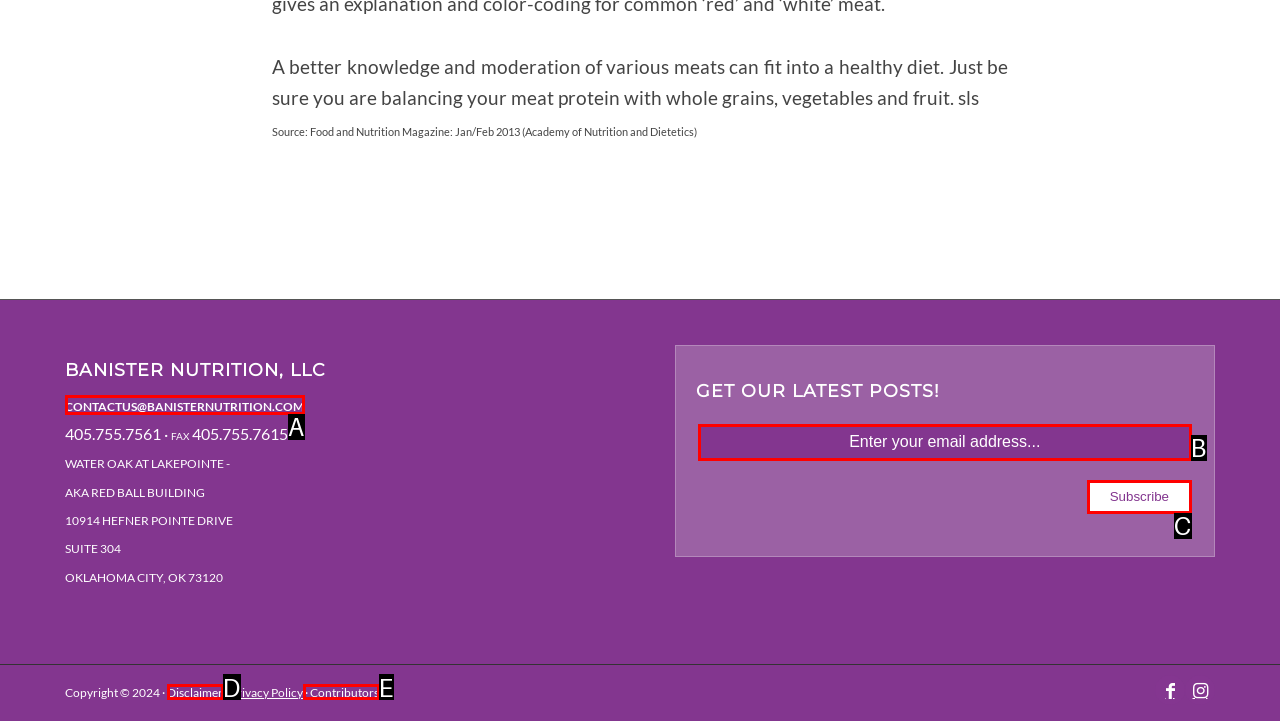Select the letter that corresponds to this element description: Disclaimer
Answer with the letter of the correct option directly.

D